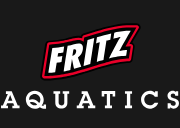What is the font style of 'AQUATICS'? From the image, respond with a single word or brief phrase.

sleek, modern